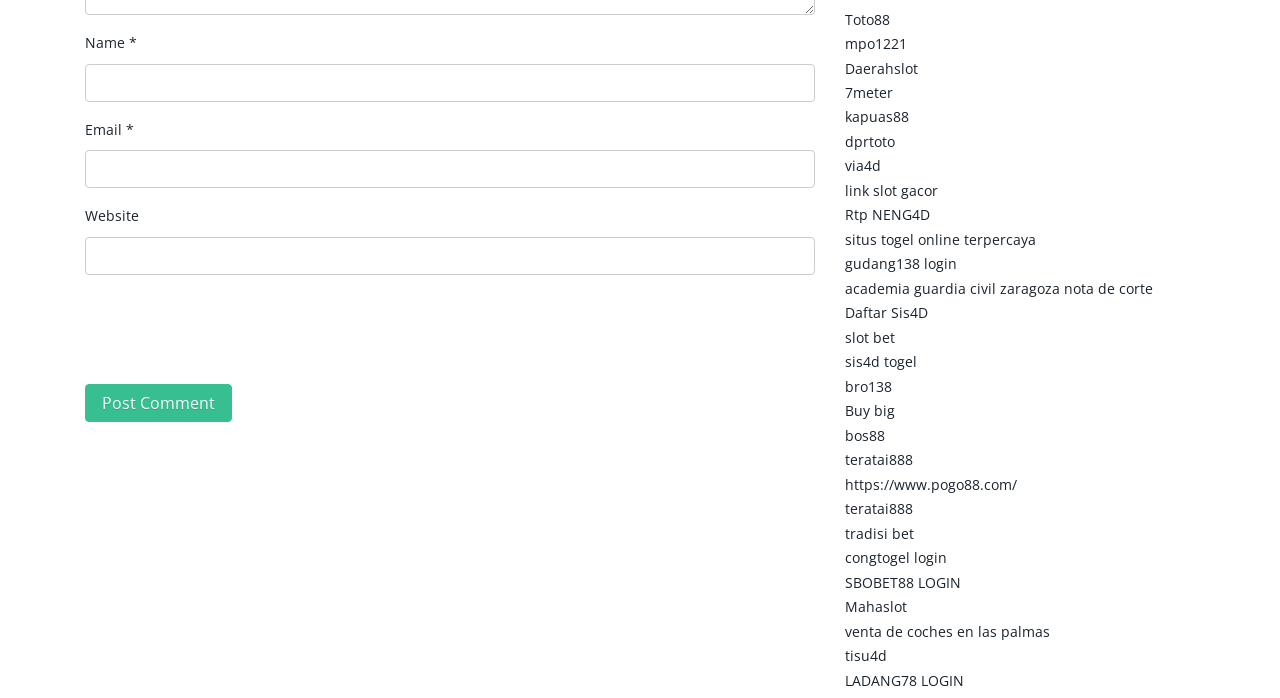Determine the bounding box coordinates for the area that should be clicked to carry out the following instruction: "Enter your name".

[0.066, 0.091, 0.637, 0.146]